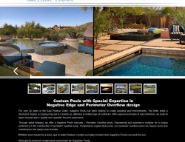Provide an in-depth description of the image you see.

This image showcases a beautifully designed custom pool created for Sapphire Pools AZ, featuring a blend of modern aesthetics and functional design. The pool area includes various elements such as a spa, lounging space, and stylish landscaping, emphasizing relaxation and enjoyment. In the foreground, comfortable outdoor furniture enhances the inviting atmosphere, while the shimmering water of the pool reflects natural surroundings and blue skies, enriching the overall experience. This design depicts expertise in negative edge and perimeter overflow styles, ideal for creating a serene outdoor escape. The image highlights the premium quality and craftsmanship synonymous with Sapphire Pools AZ.